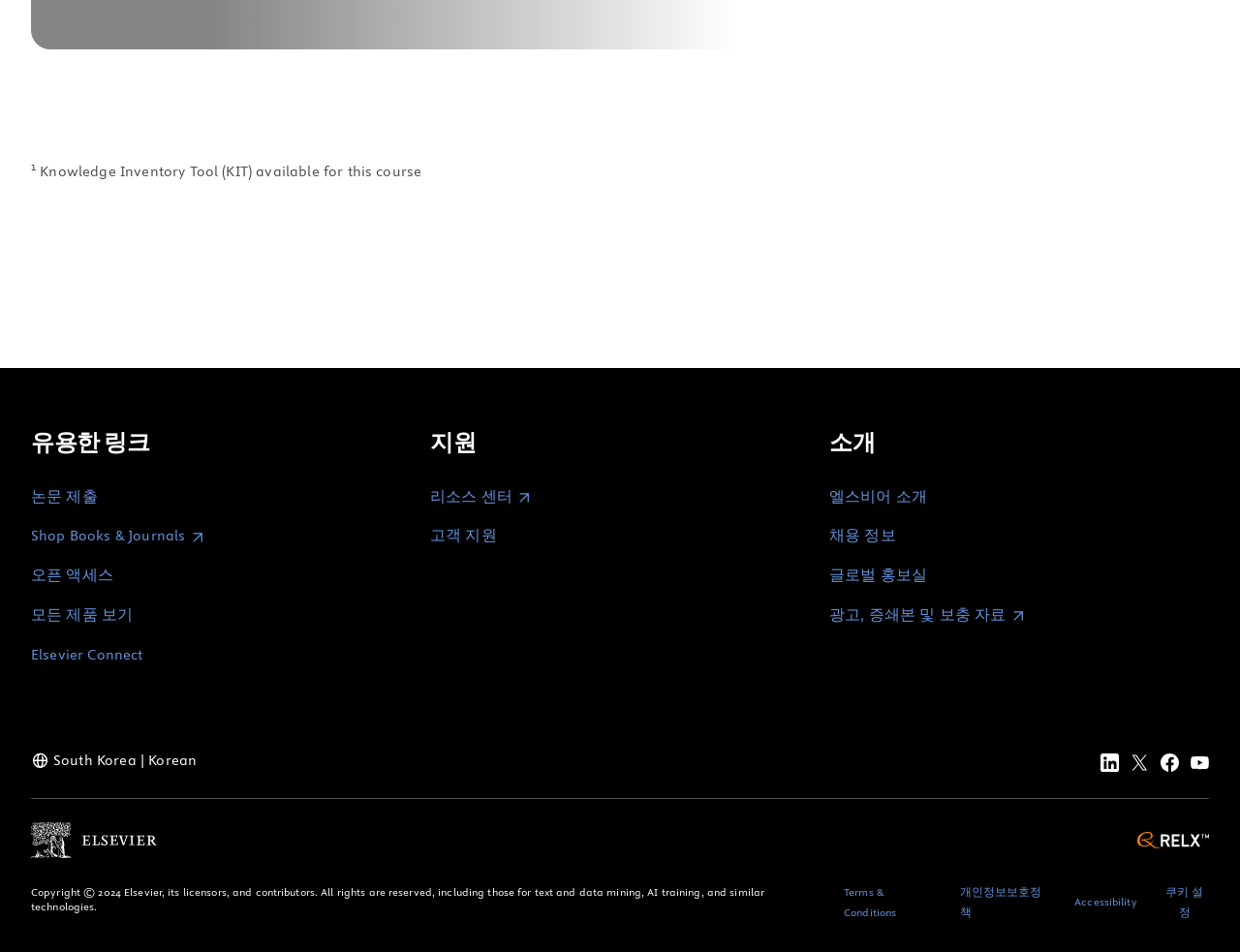Locate the bounding box coordinates of the element that should be clicked to fulfill the instruction: "Visit 'Elsevier Connect'".

[0.025, 0.678, 0.115, 0.697]